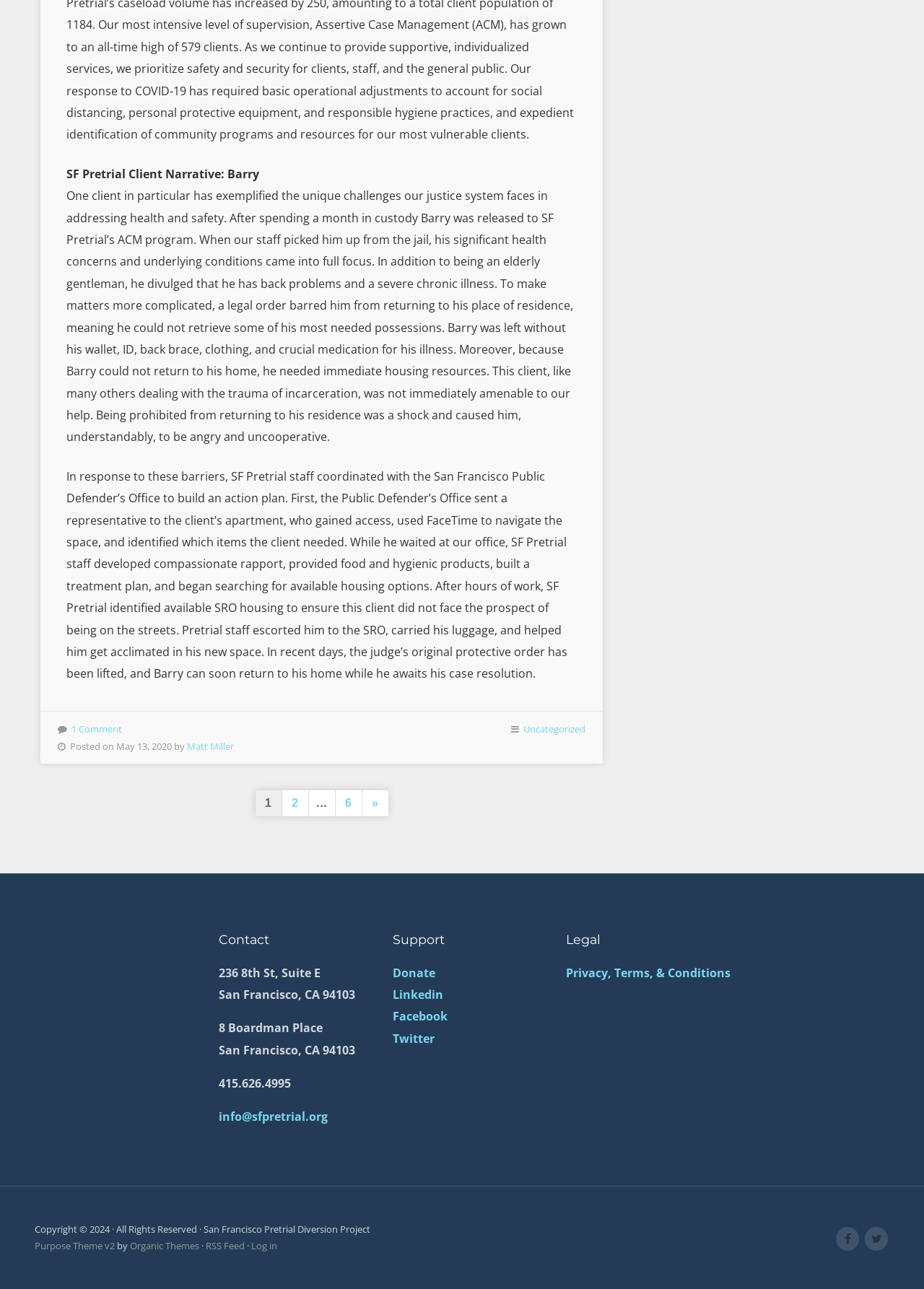Locate the bounding box coordinates of the element that needs to be clicked to carry out the instruction: "Contact SF Pretrial". The coordinates should be given as four float numbers ranging from 0 to 1, i.e., [left, top, right, bottom].

[0.237, 0.721, 0.387, 0.735]